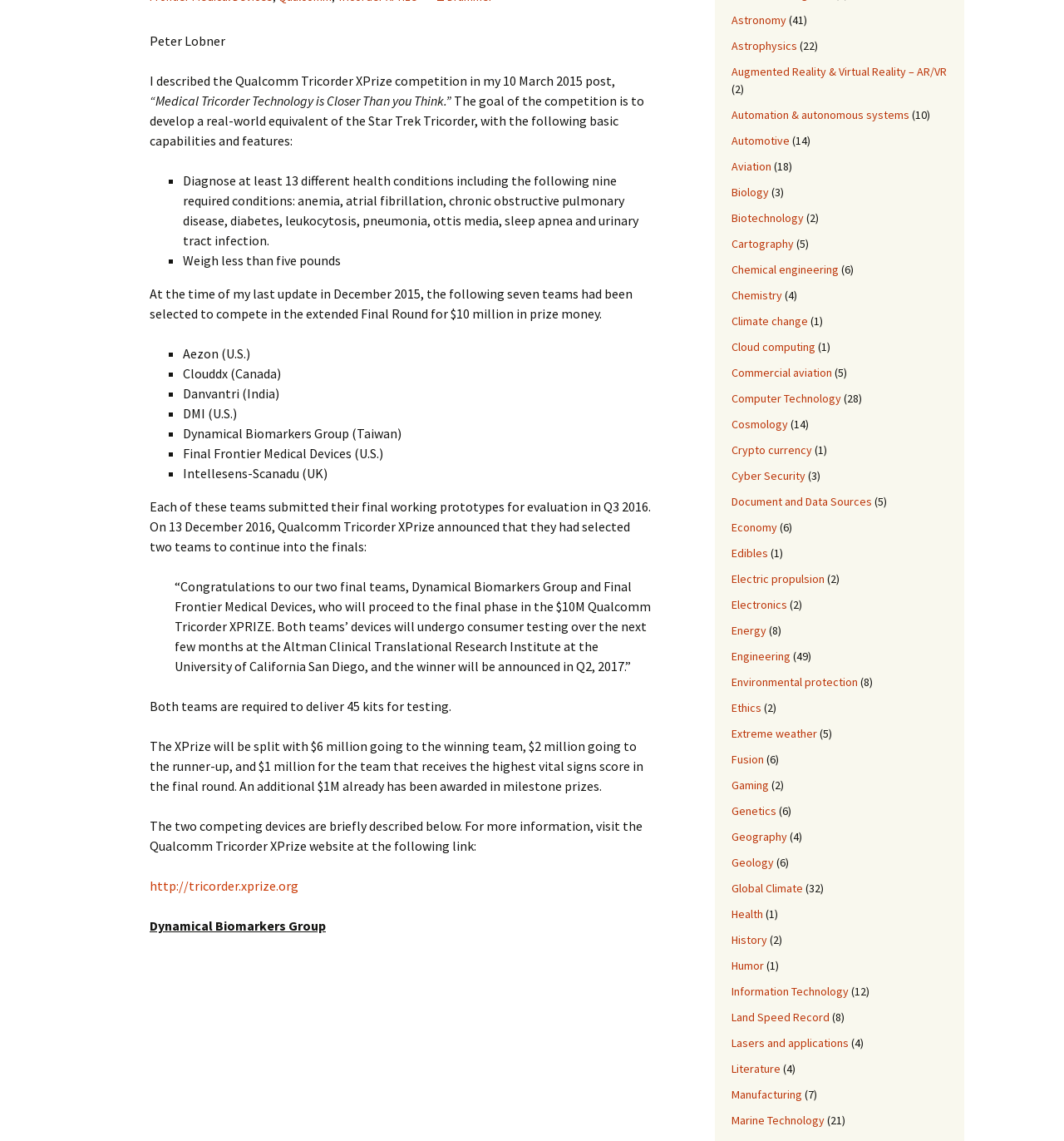Give the bounding box coordinates for the element described as: "2018".

[0.347, 0.226, 0.503, 0.259]